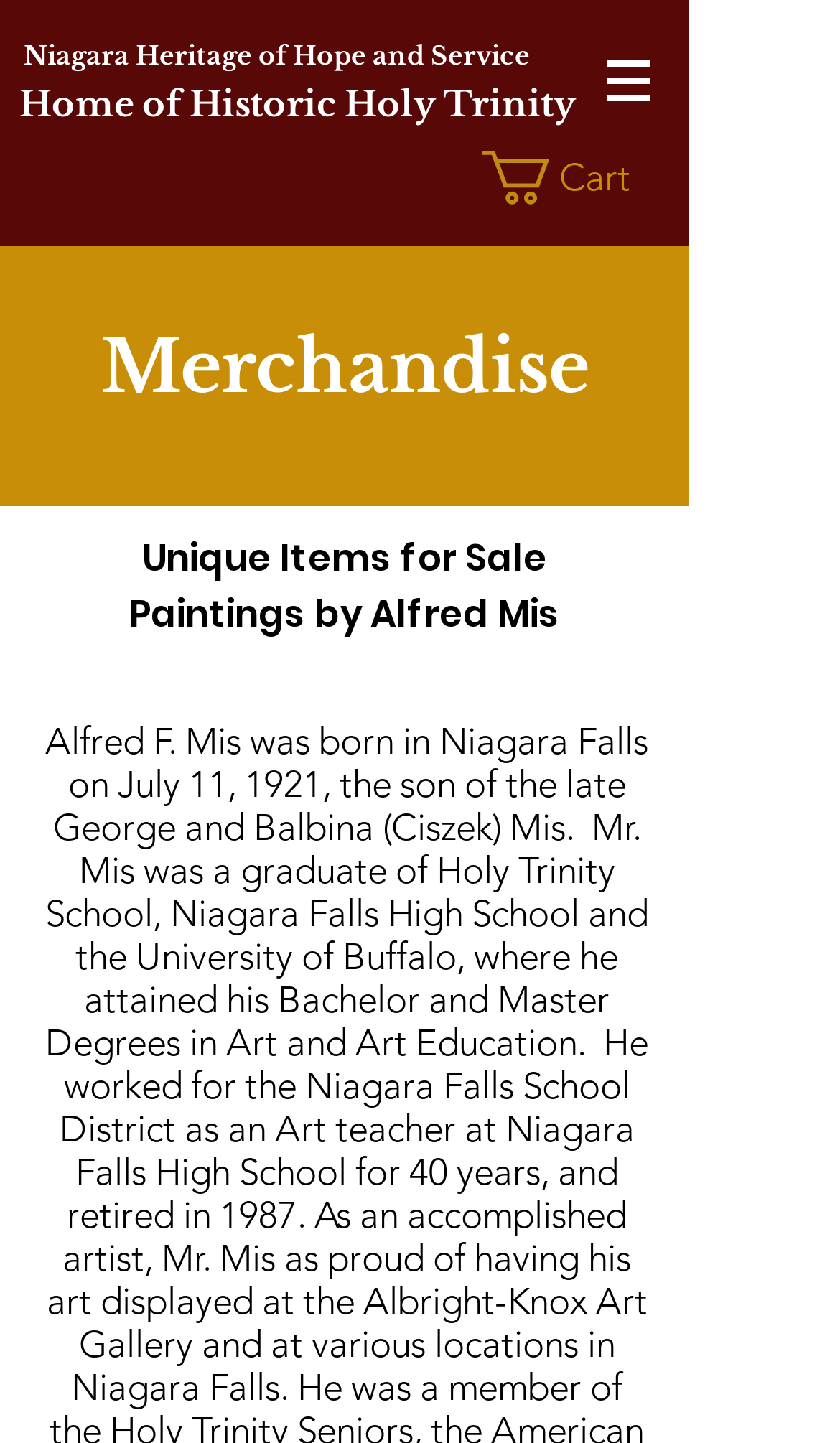Locate the UI element described by Cart and provide its bounding box coordinates. Use the format (top-left x, top-left y, bottom-right x, bottom-right y) with all values as floating point numbers between 0 and 1.

[0.574, 0.104, 0.815, 0.142]